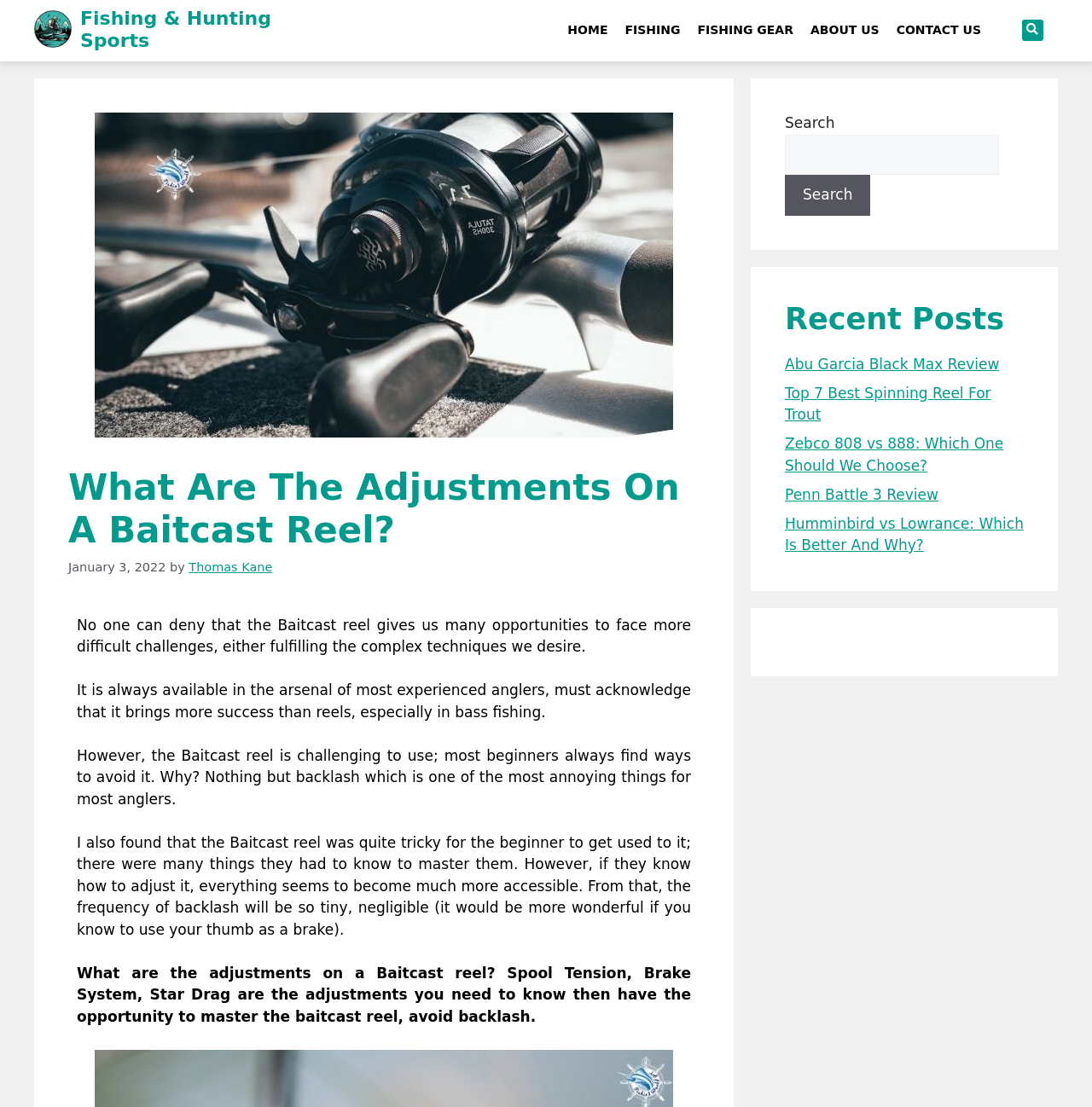What is the purpose of the Baitcast reel?
Based on the image, answer the question with as much detail as possible.

Based on the content of the webpage, it appears that the Baitcast reel is used for bass fishing. The text mentions that the reel brings more success than other reels, especially in bass fishing.